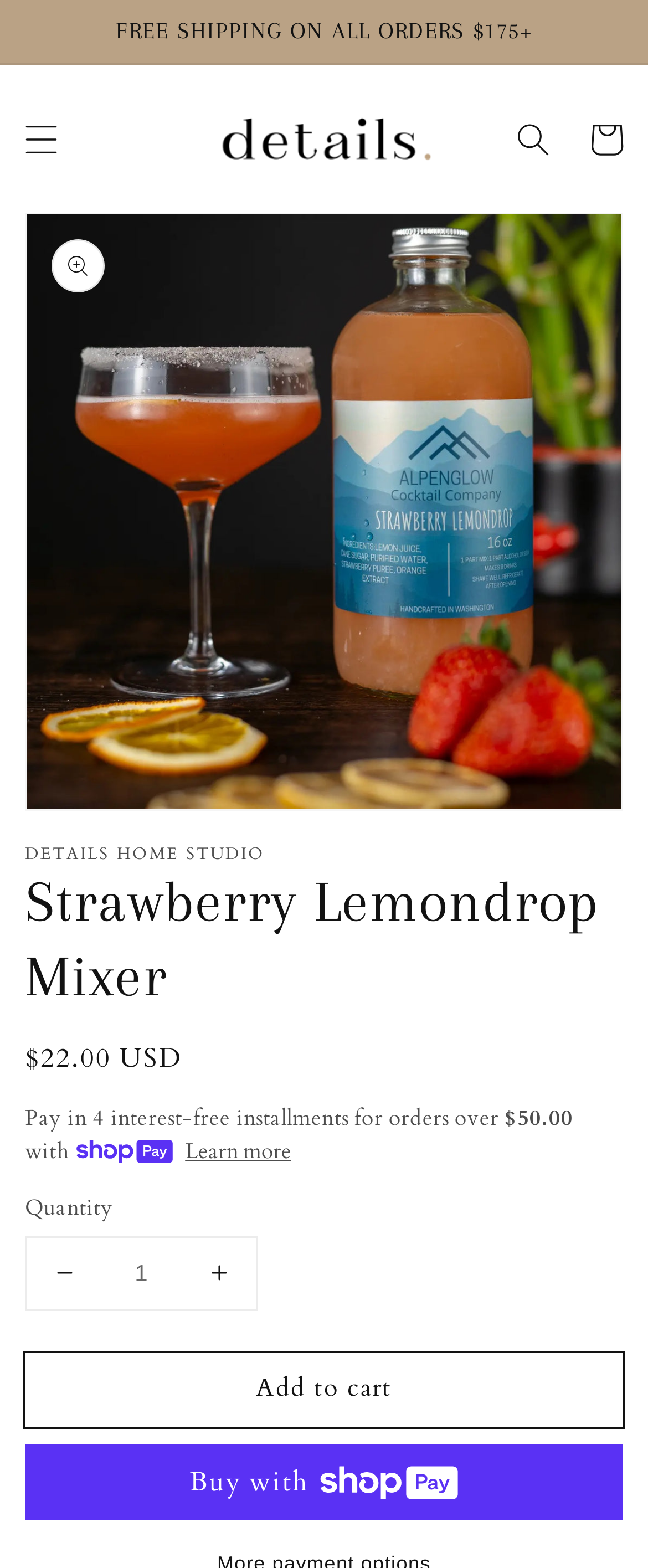Extract the bounding box of the UI element described as: "Add to cart".

[0.038, 0.862, 0.962, 0.91]